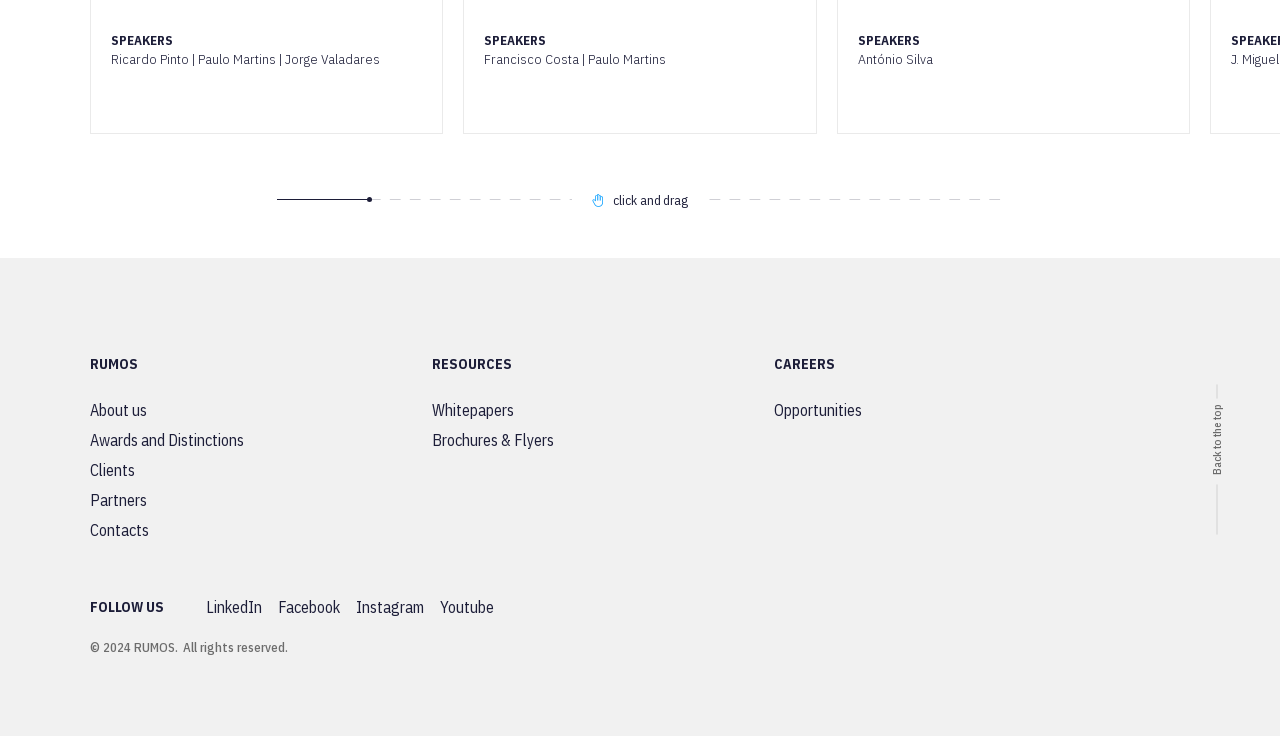Locate the bounding box coordinates of the clickable region to complete the following instruction: "Type a message."

None